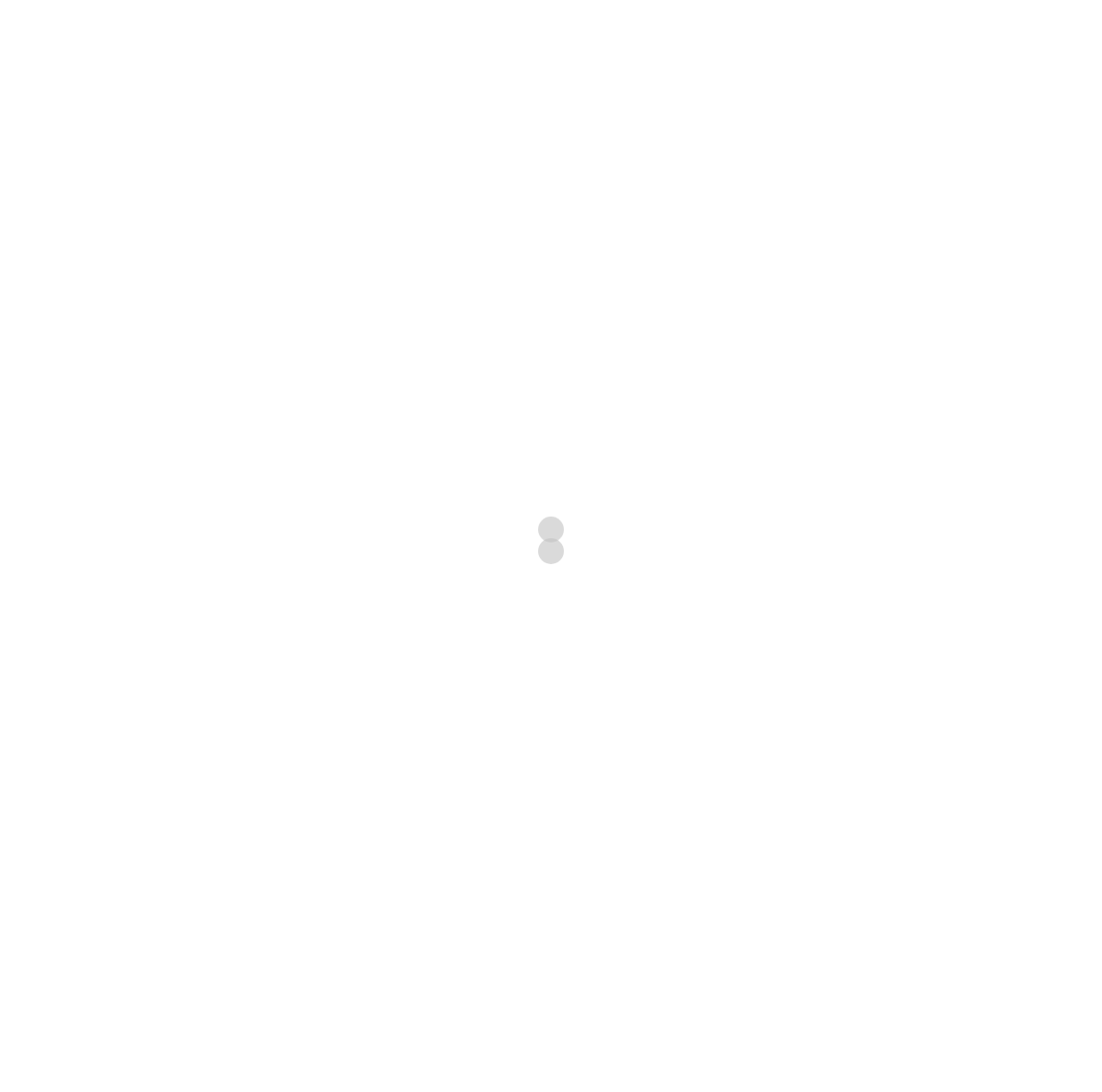Kindly determine the bounding box coordinates for the clickable area to achieve the given instruction: "Call the phone number".

[0.859, 0.012, 0.945, 0.025]